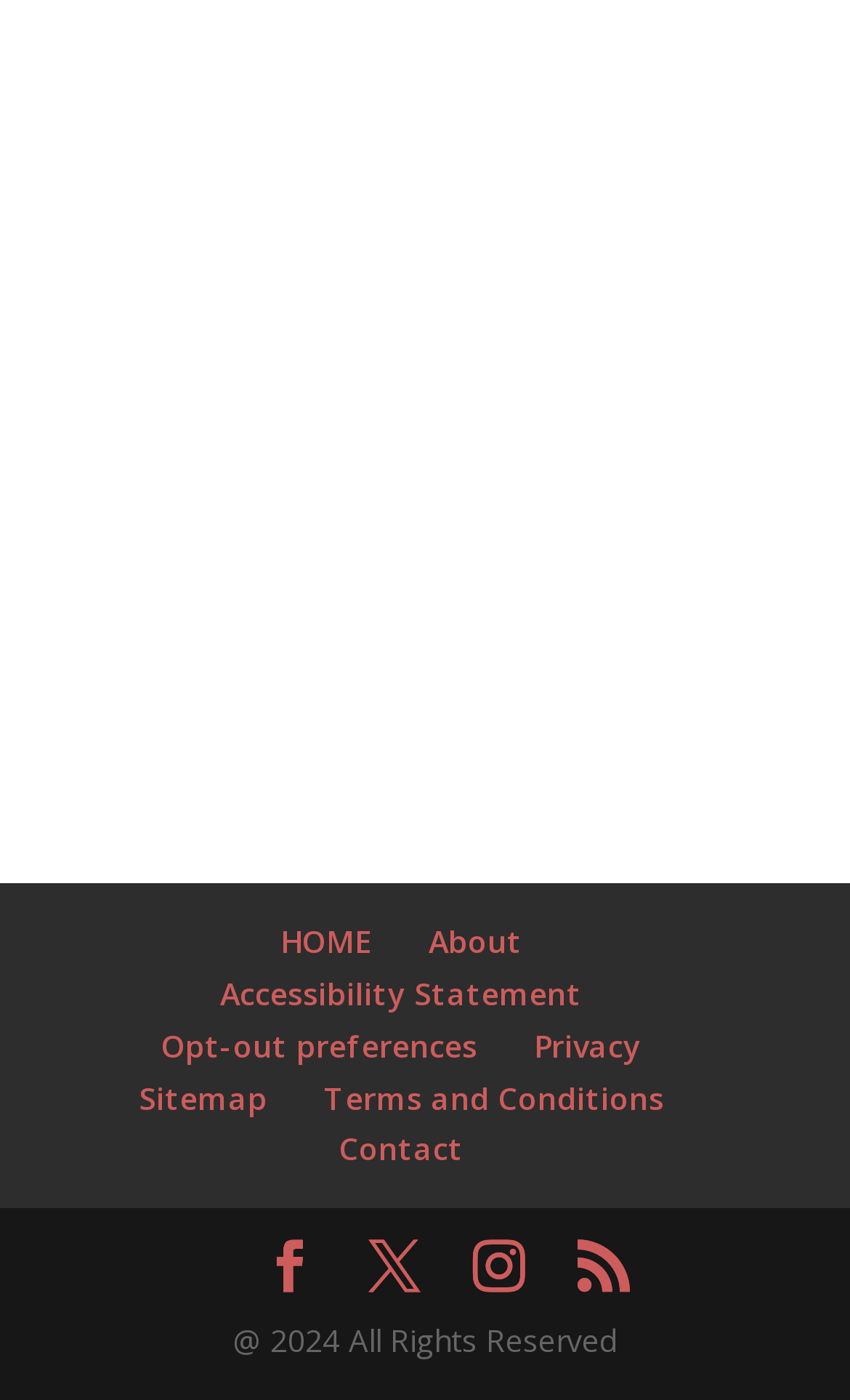Determine the bounding box coordinates of the target area to click to execute the following instruction: "Search for a topic."

None